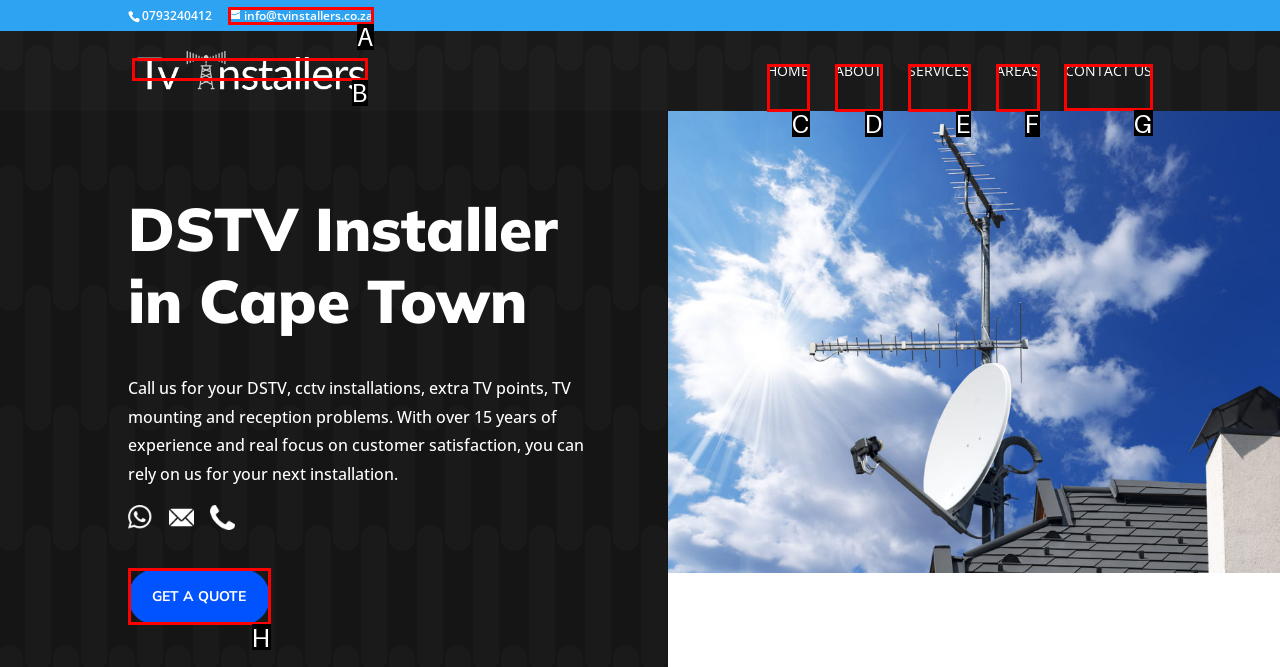Identify the correct letter of the UI element to click for this task: Click the 'CONTACT US' link
Respond with the letter from the listed options.

G